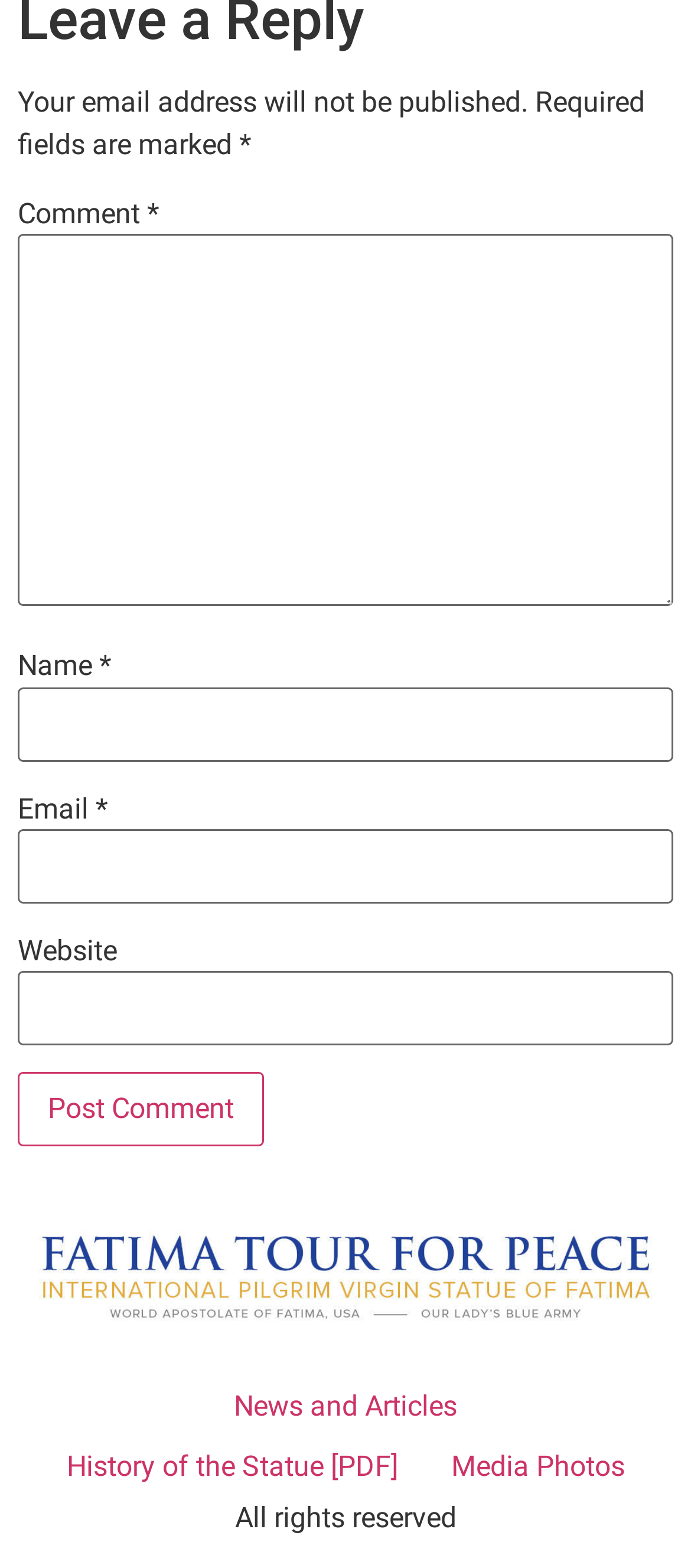How many links are there in the footer section?
Provide a detailed and well-explained answer to the question.

The footer section of the webpage contains three links: 'News and Articles', 'History of the Statue [PDF]', and 'Media Photos', which can be accessed by clicking on them.